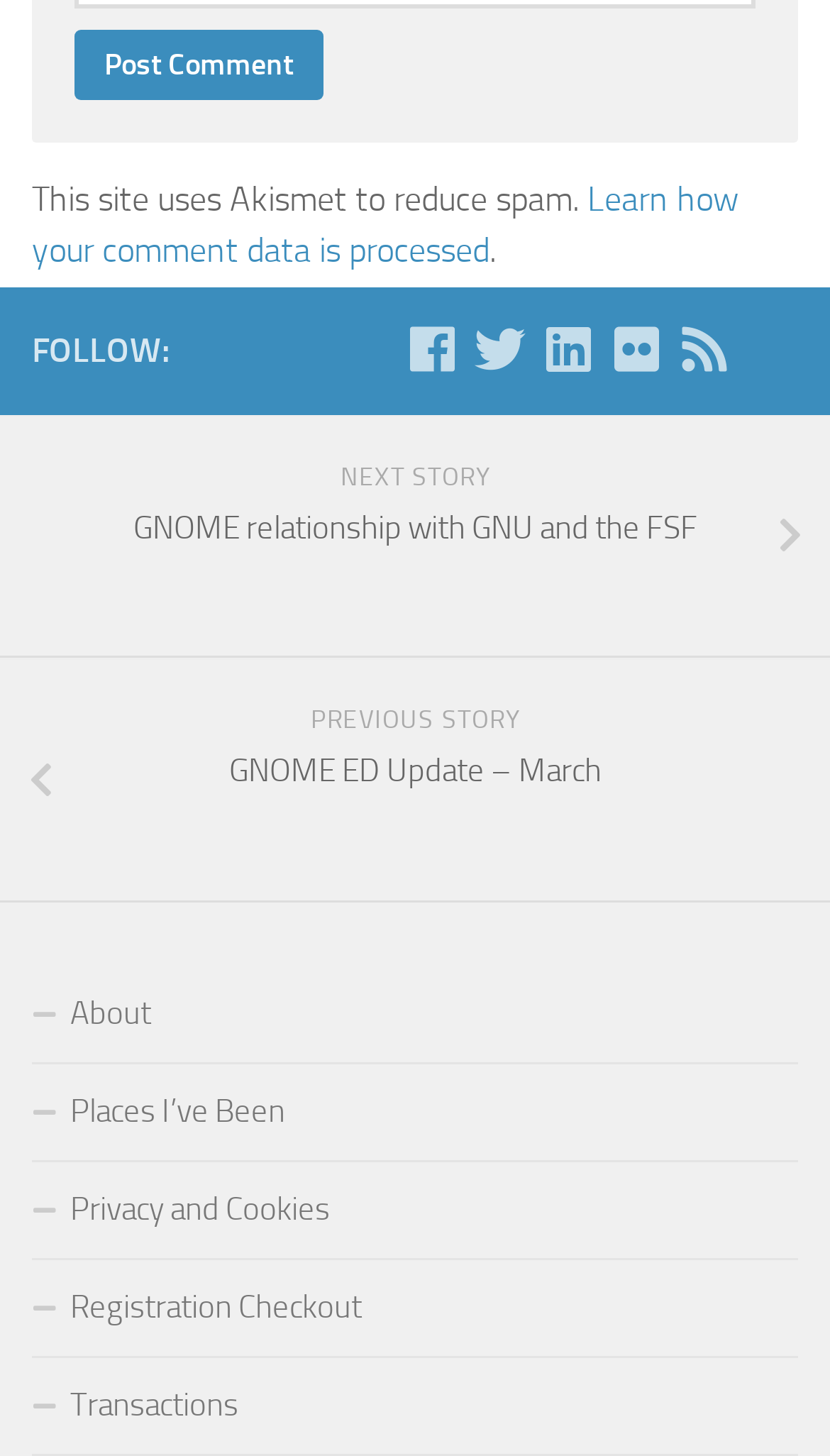Examine the image carefully and respond to the question with a detailed answer: 
What is the purpose of Akismet?

The static text 'This site uses Akismet to reduce spam.' indicates that Akismet is used to reduce spam on this website, which implies that its purpose is to prevent or minimize spam comments or activities.